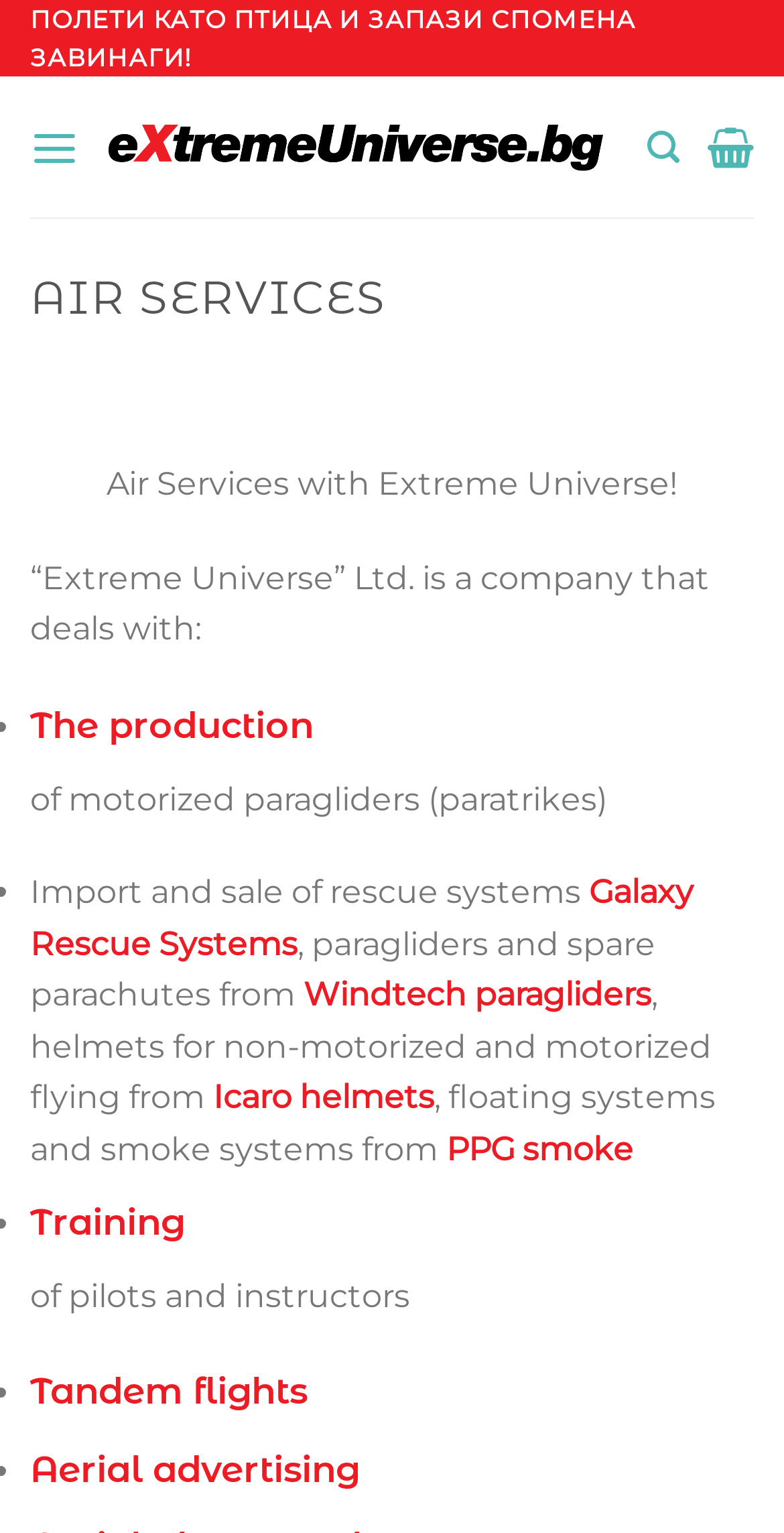Specify the bounding box coordinates of the area to click in order to follow the given instruction: "Open the 'Menu'."

[0.038, 0.064, 0.101, 0.128]